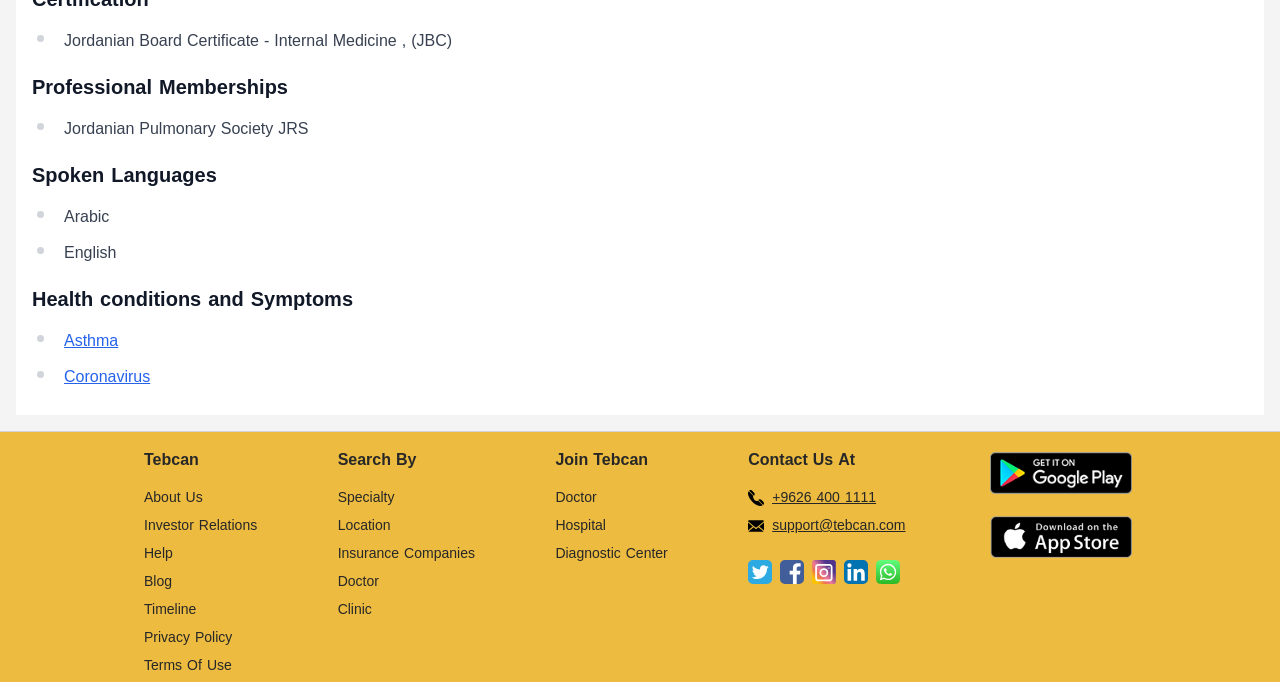Find and specify the bounding box coordinates that correspond to the clickable region for the instruction: "Click on Contact Us At".

[0.585, 0.651, 0.668, 0.696]